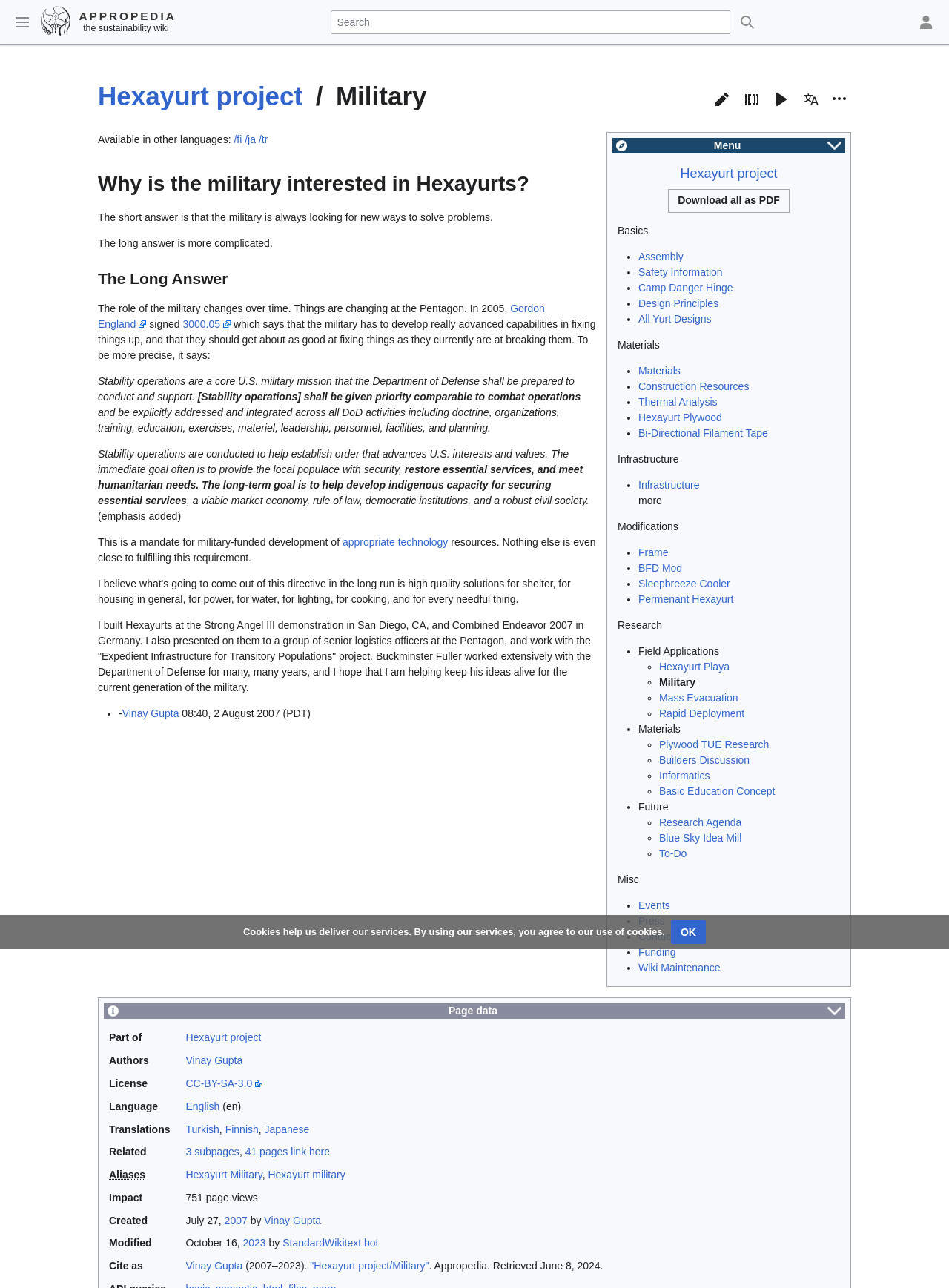Given the webpage screenshot, identify the bounding box of the UI element that matches this description: "videos of DiDIY case studies".

None